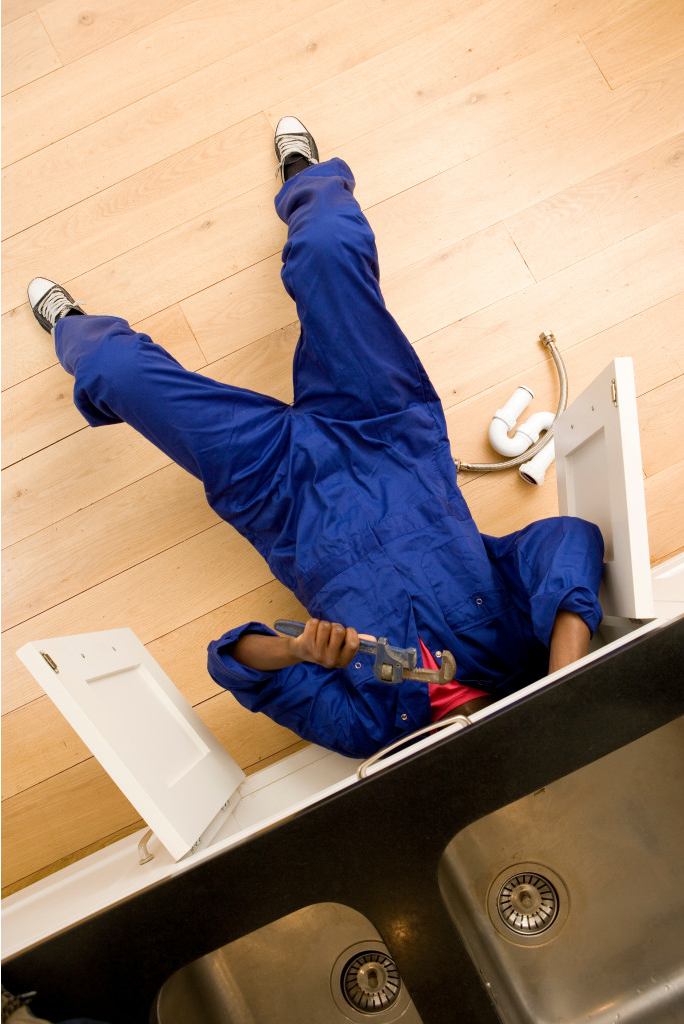What is the plumber holding?
Please give a well-detailed answer to the question.

The caption explicitly states that the plumber holds a wrench in one hand, poised for action, suggesting that they are in the process of tackling a plumbing issue.